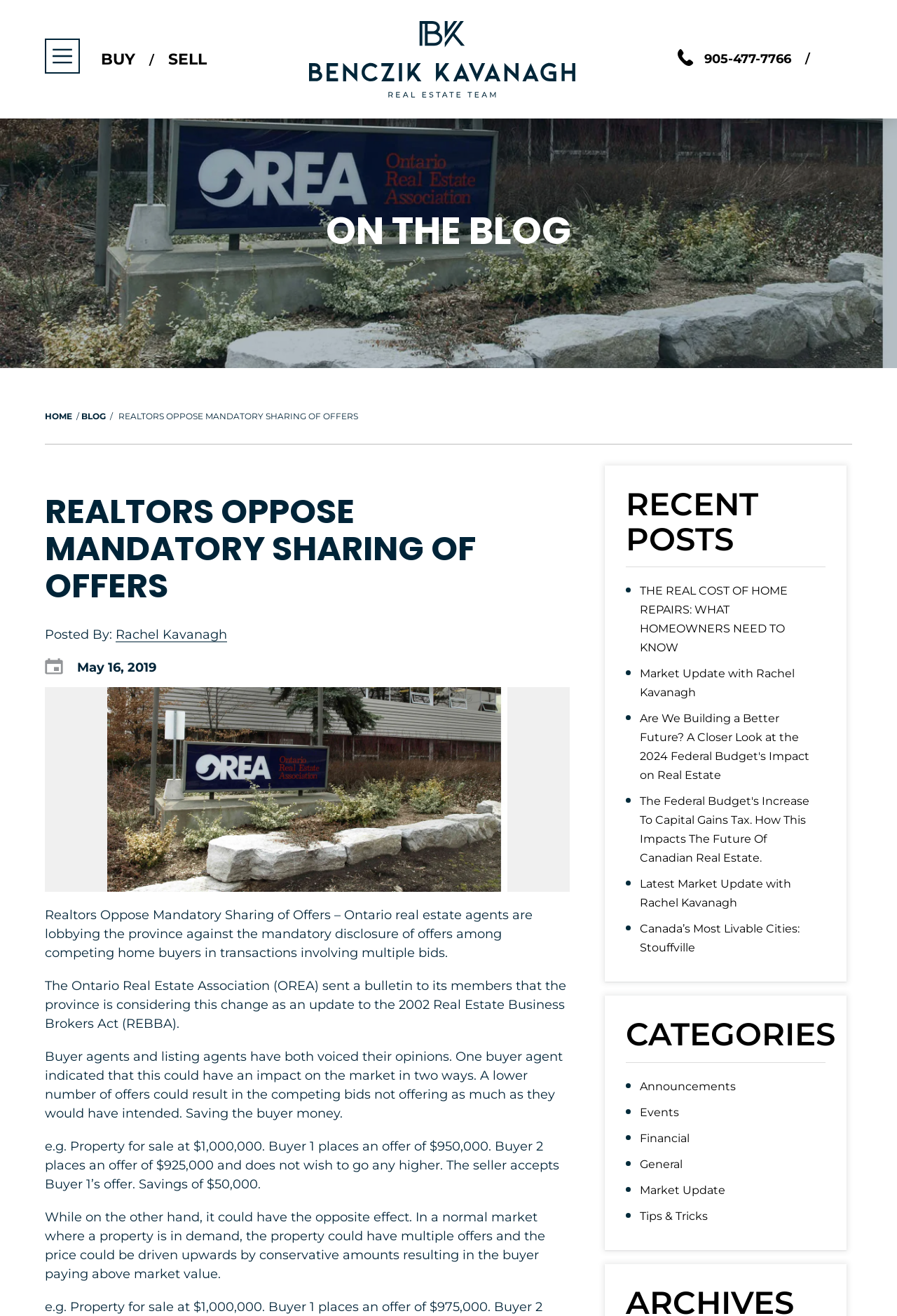What is the category of the blog post 'THE REAL COST OF HOME REPAIRS: WHAT HOMEOWNERS NEED TO KNOW'?
Based on the content of the image, thoroughly explain and answer the question.

Based on the webpage content, the category of the blog post 'THE REAL COST OF HOME REPAIRS: WHAT HOMEOWNERS NEED TO KNOW' is likely 'Financial', as it is related to home repairs and costs, which falls under the financial category.